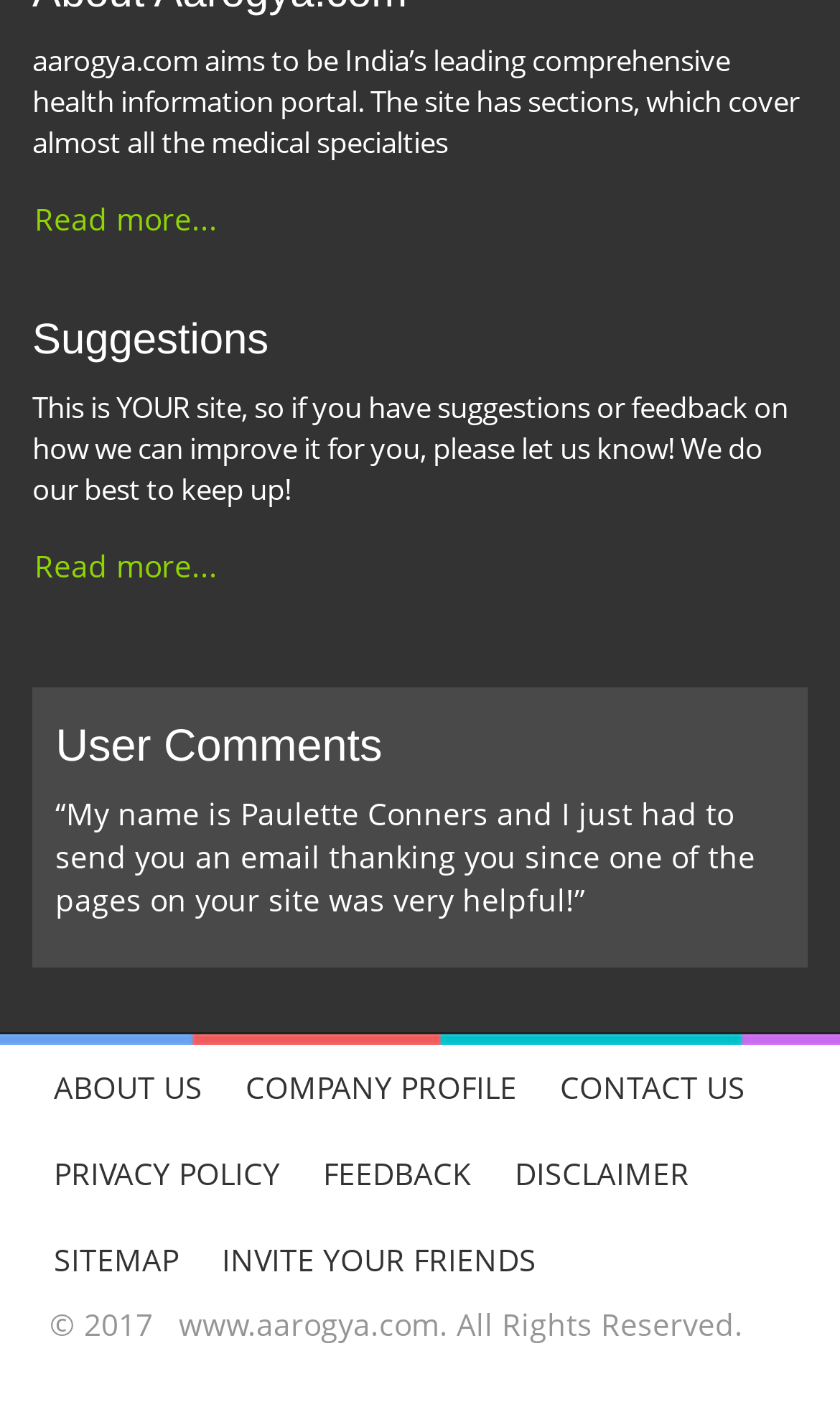Provide the bounding box coordinates for the UI element described in this sentence: "Read more...". The coordinates should be four float values between 0 and 1, i.e., [left, top, right, bottom].

[0.038, 0.131, 0.262, 0.179]